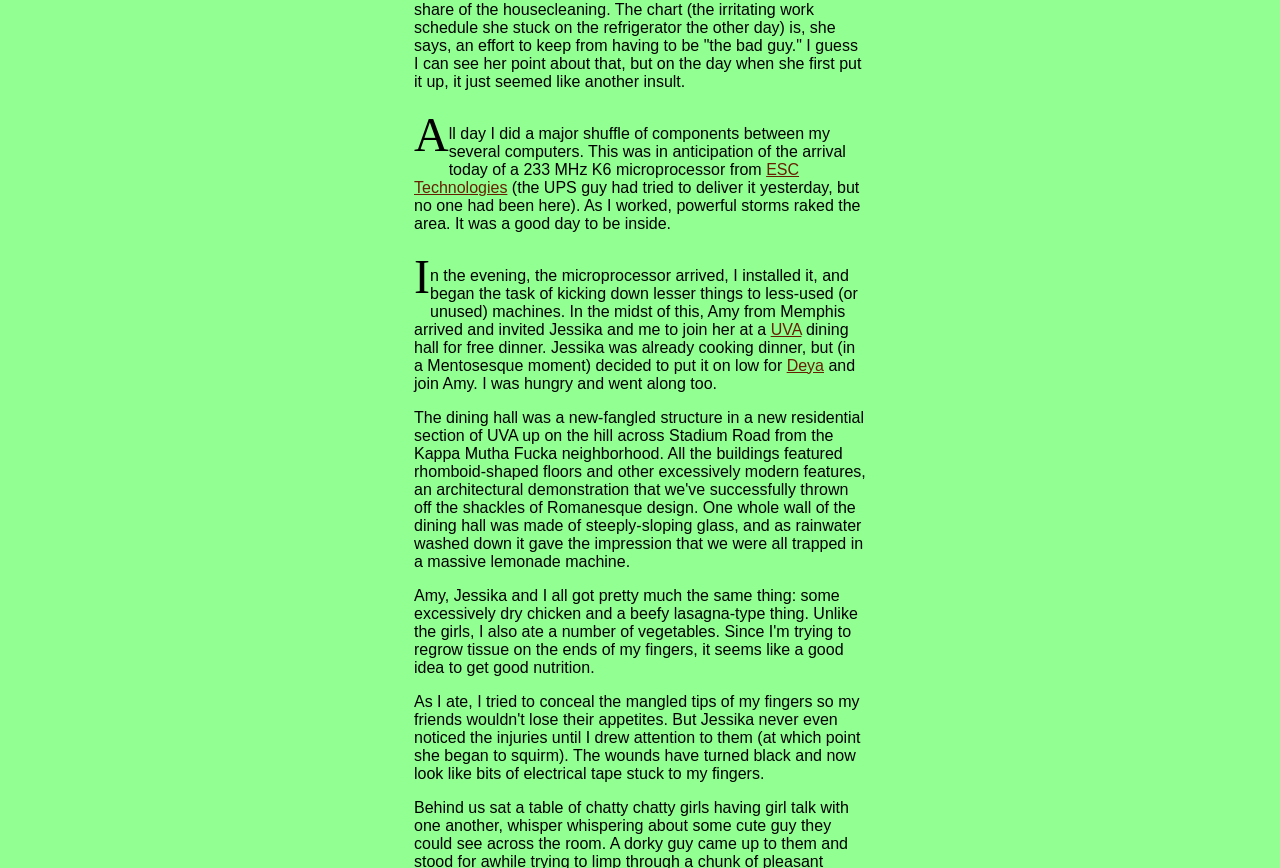Find the bounding box coordinates for the HTML element described in this sentence: "ESC Technologies". Provide the coordinates as four float numbers between 0 and 1, in the format [left, top, right, bottom].

[0.323, 0.185, 0.624, 0.226]